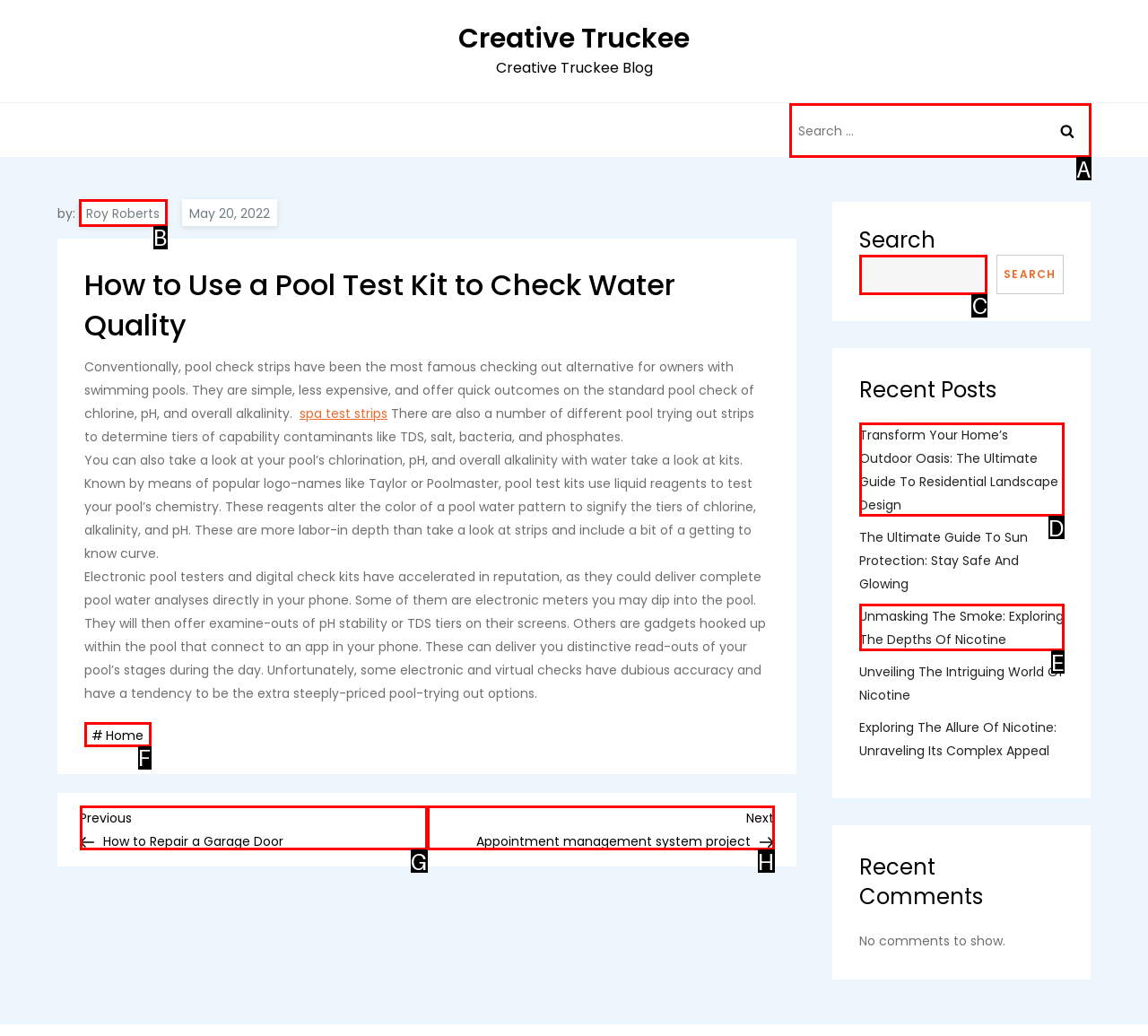Please indicate which option's letter corresponds to the task: Search for something by examining the highlighted elements in the screenshot.

A